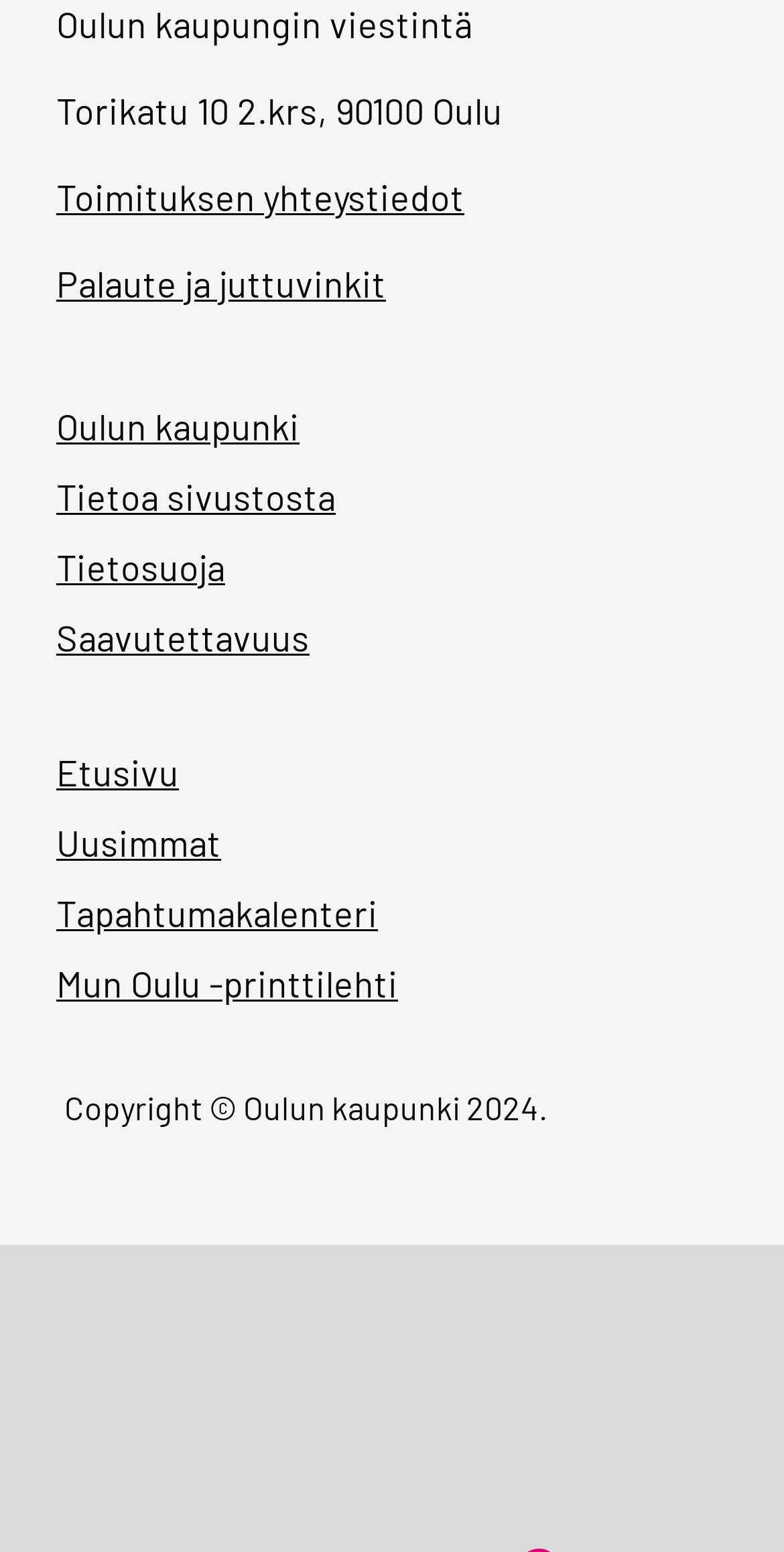How many social media links are present on the webpage?
Please give a well-detailed answer to the question.

The webpage has two social media links, one for Facebook and one for Instagram, which can be found at the bottom of the webpage.